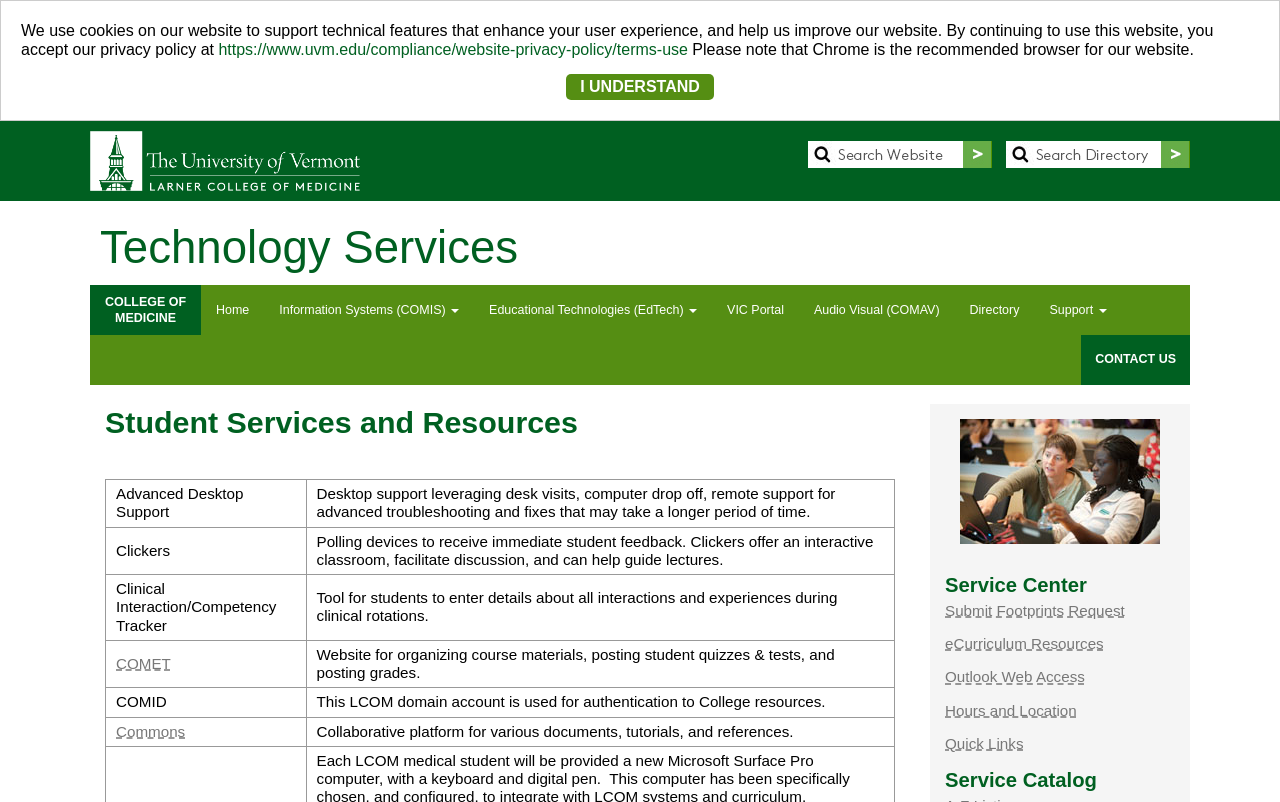What is the name of the collaborative platform for documents and tutorials?
Carefully analyze the image and provide a thorough answer to the question.

The name of the collaborative platform for various documents, tutorials, and references is Commons, as indicated by the link element 'Commons' and the gridcell element 'Collaborative platform for various documents, tutorials, and references.'